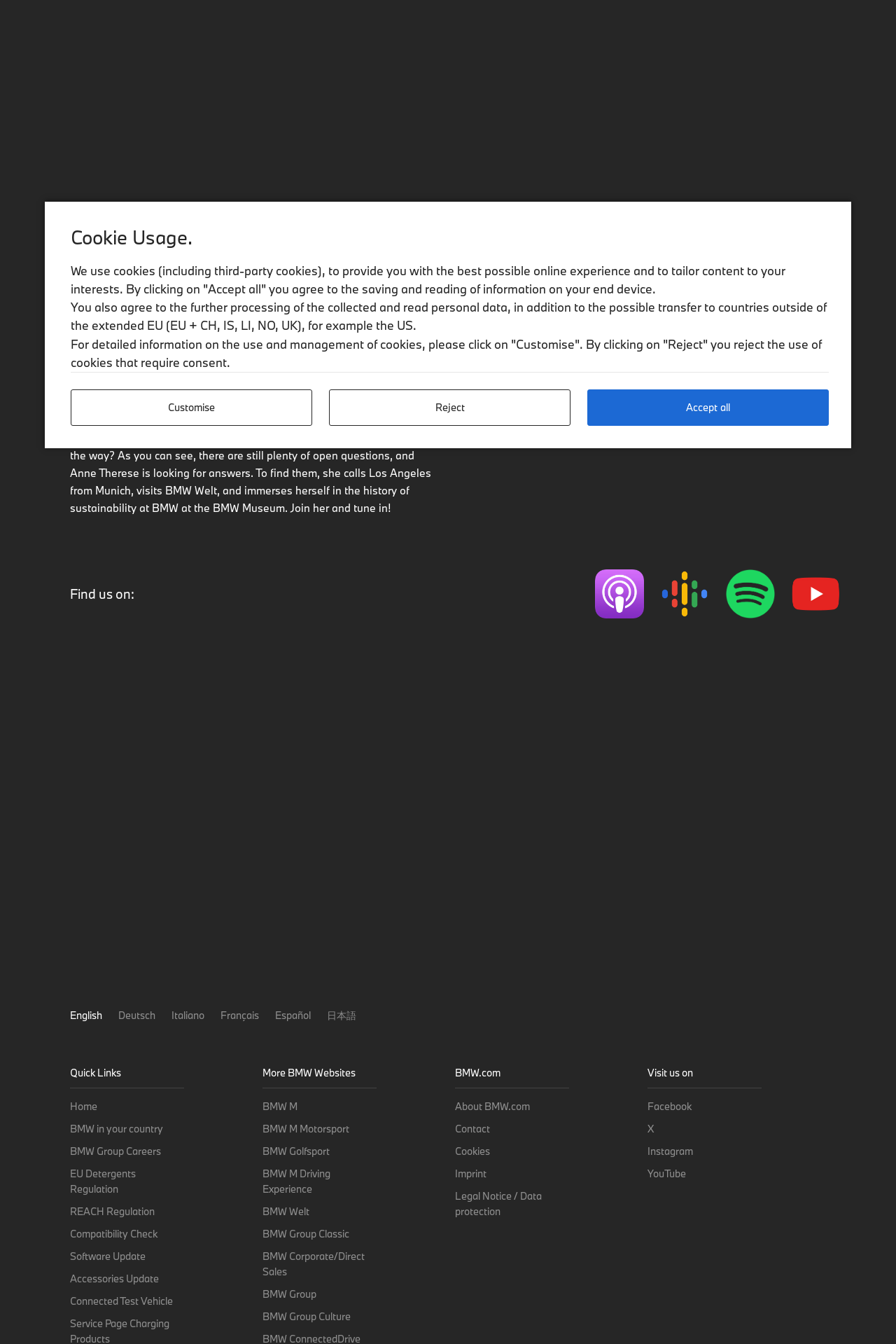Given the element description, predict the bounding box coordinates in the format (top-left x, top-left y, bottom-right x, bottom-right y). Make sure all values are between 0 and 1. Here is the element description: parent_node: Find us on:

[0.81, 0.424, 0.865, 0.46]